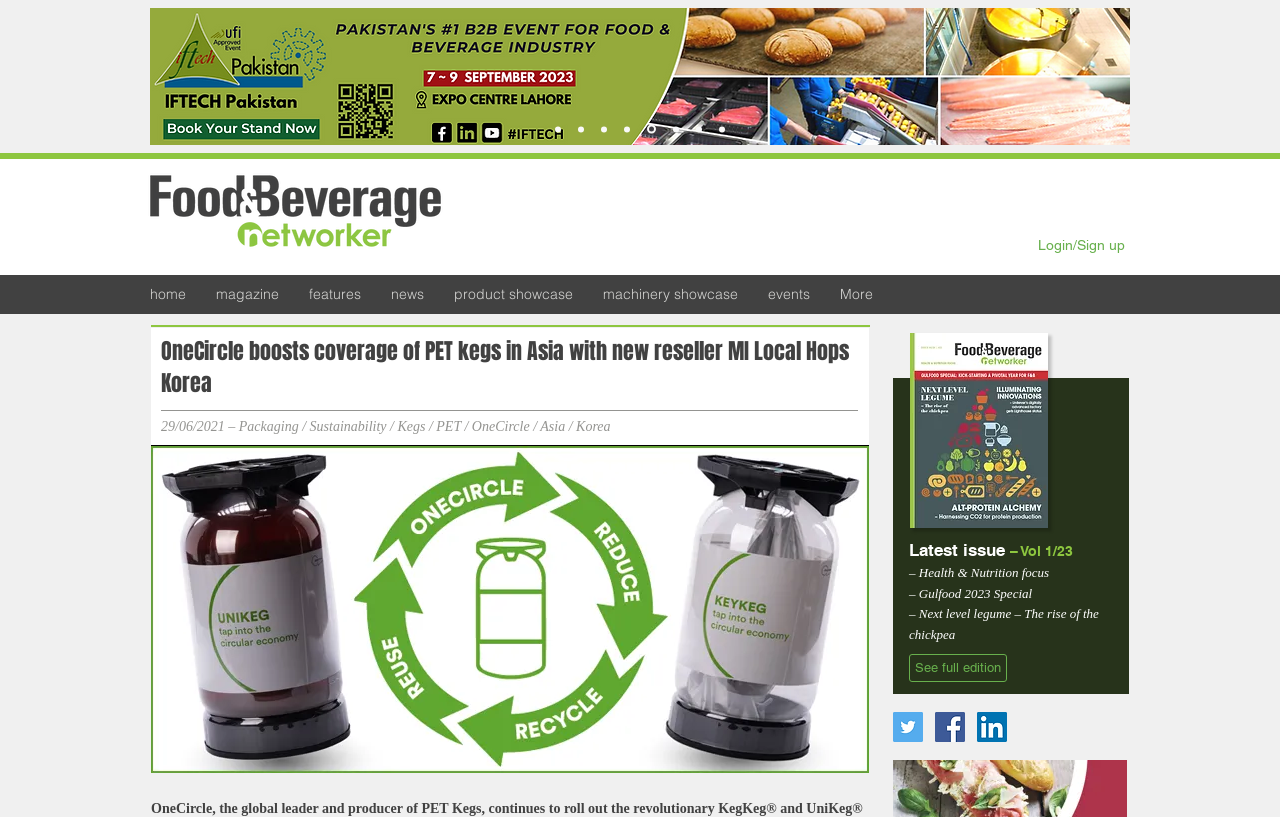Give a short answer using one word or phrase for the question:
What is the date mentioned in the heading?

29/06/2021